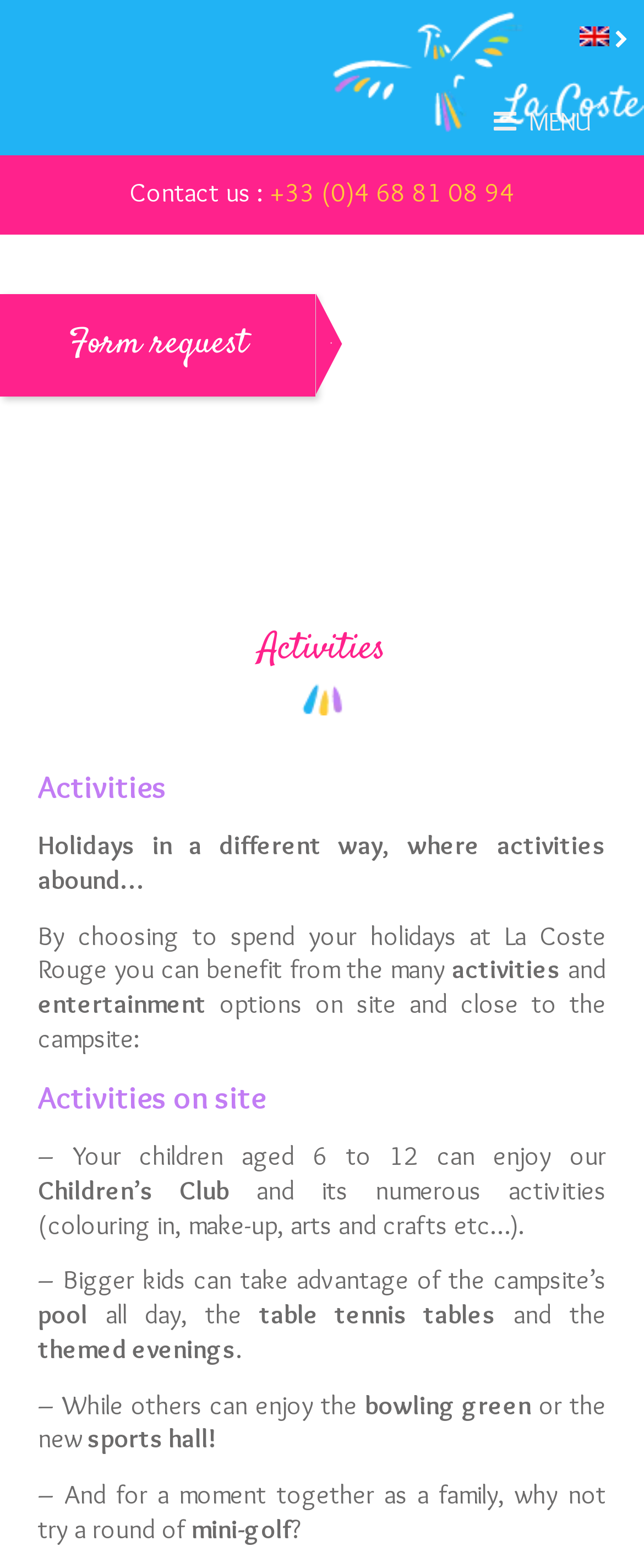What is another name for the 'themed evenings'?
Refer to the screenshot and respond with a concise word or phrase.

None